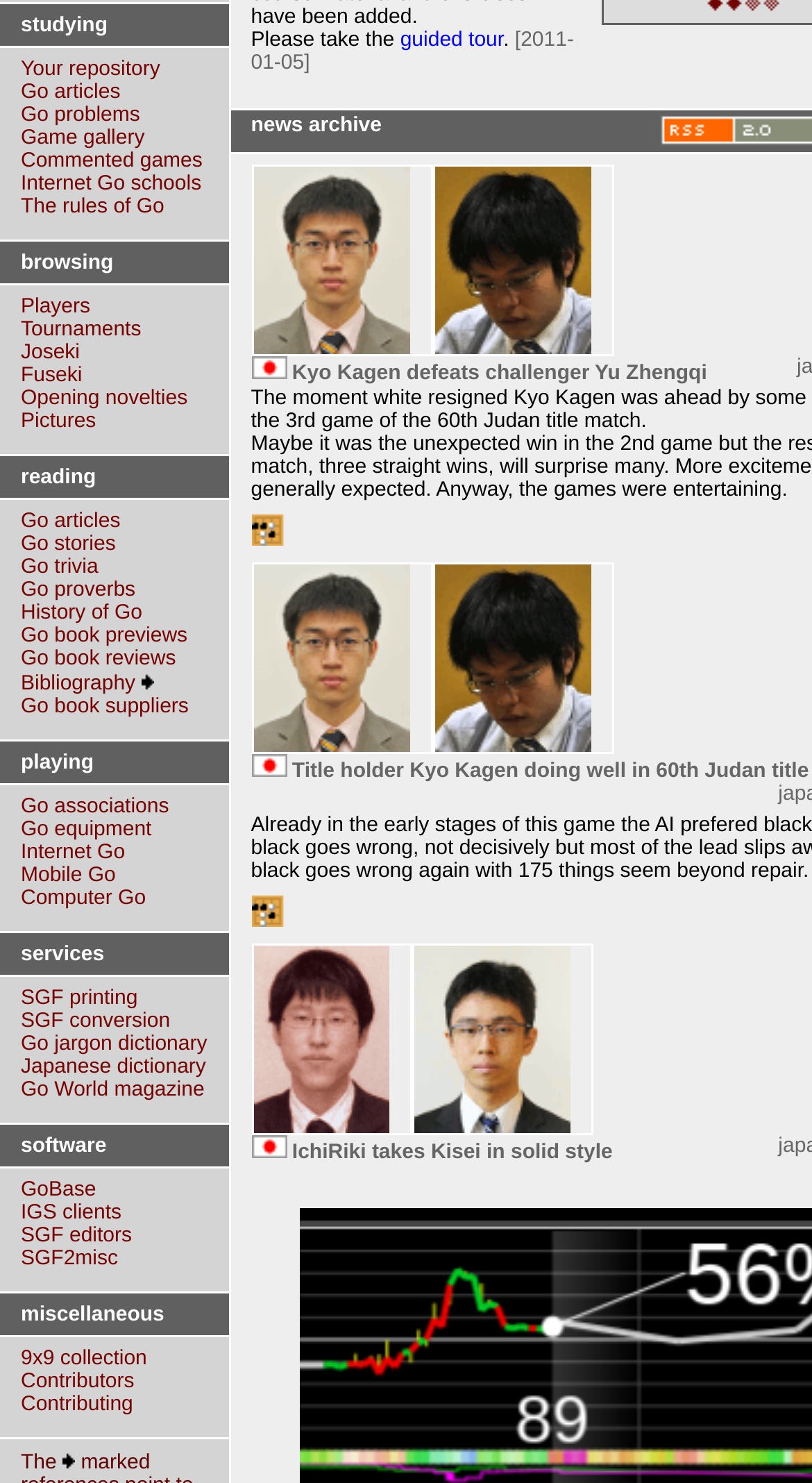Ascertain the bounding box coordinates for the UI element detailed here: "Go book previews". The coordinates should be provided as [left, top, right, bottom] with each value being a float between 0 and 1.

[0.026, 0.421, 0.231, 0.437]